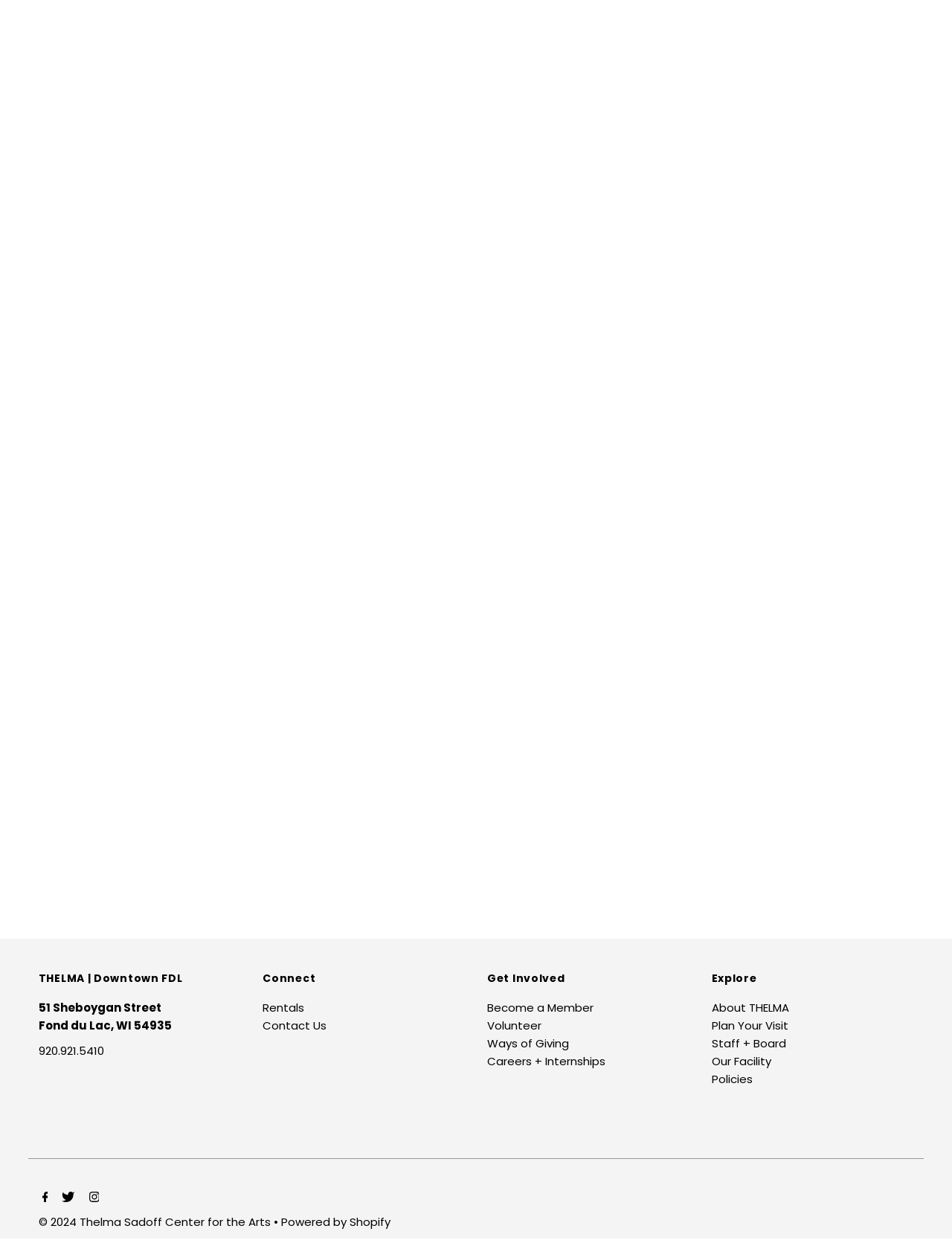How many social media links are present at the bottom of the webpage?
Look at the image and answer the question with a single word or phrase.

3